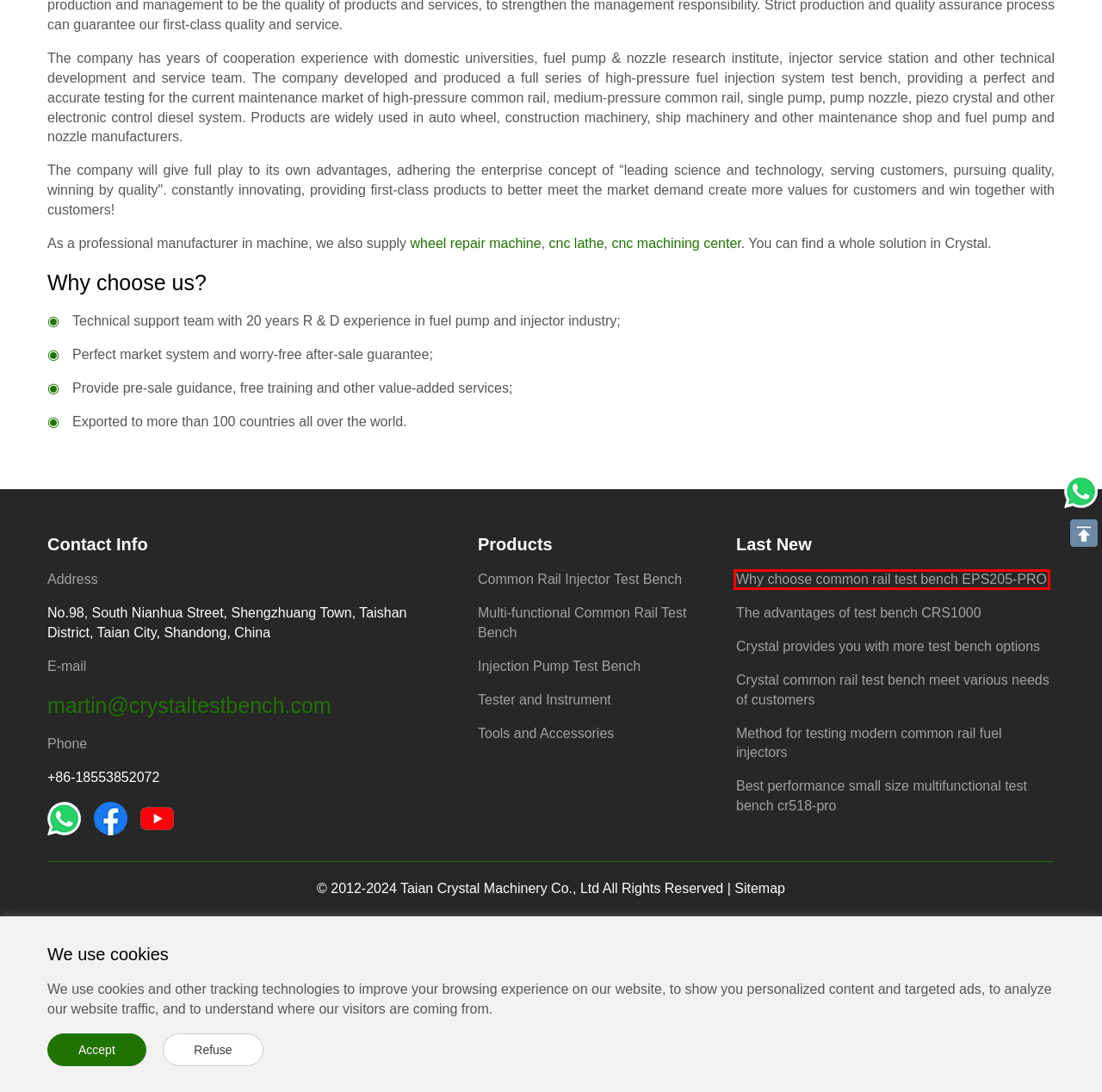Inspect the provided webpage screenshot, concentrating on the element within the red bounding box. Select the description that best represents the new webpage after you click the highlighted element. Here are the candidates:
A. Tester and Instrument - CRYSTAL
B. Crystal common rail test bench meet various needs of customers - CRYSTAL
C. Crystal provides you with more test bench options - CRYSTAL
D. Why choose common rail test bench EPS205-PRO - CRYSTAL
E. CNC Lathe - CRYSTAL
F. Machining Center - CRYSTAL
G. Vertical Wheel Repair Machine - CRYSTAL
H. Best performance small size multifunctional test bench cr518-pro - CRYSTAL

D